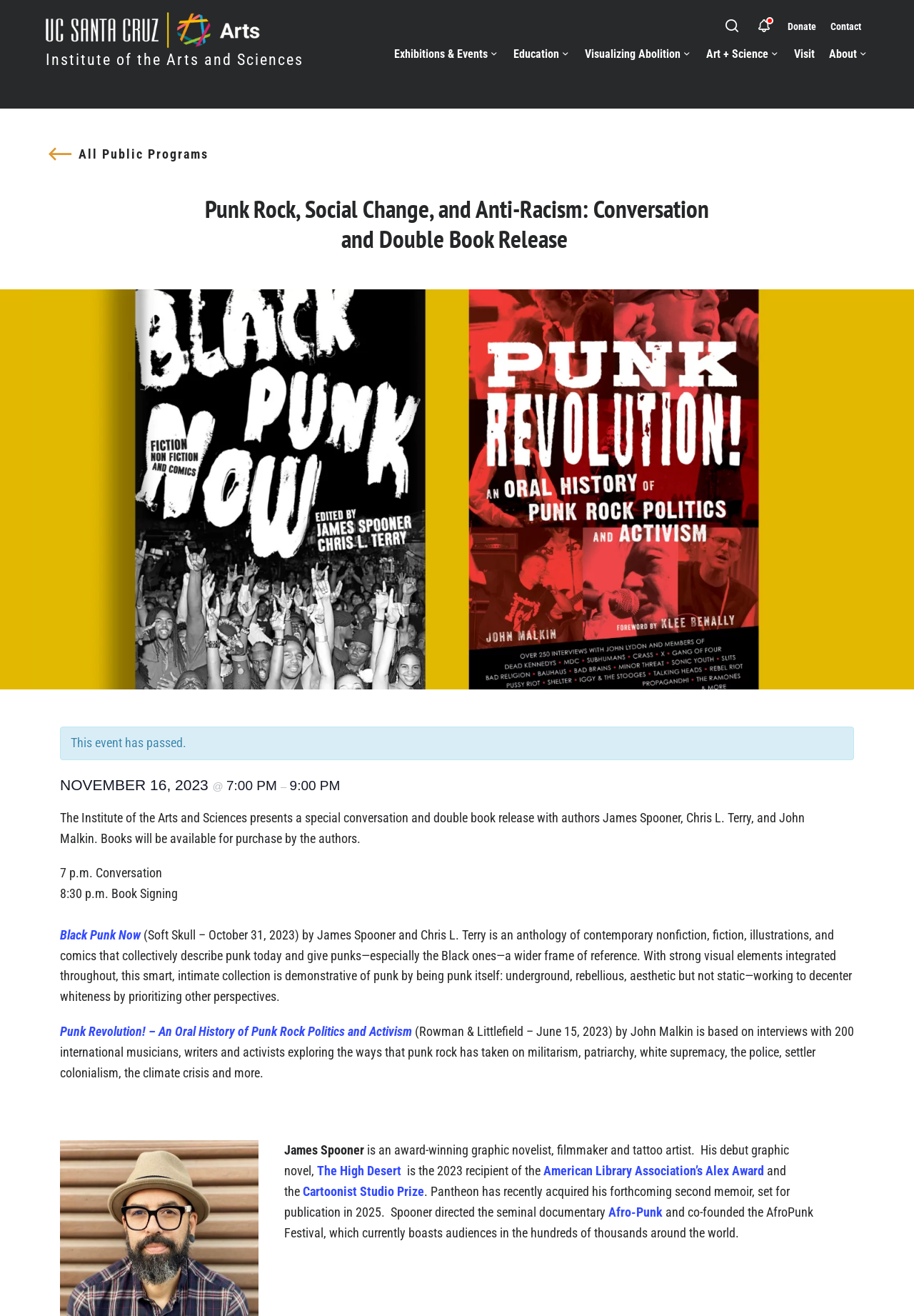Specify the bounding box coordinates of the area that needs to be clicked to achieve the following instruction: "View All Public Programs".

[0.05, 0.111, 0.228, 0.123]